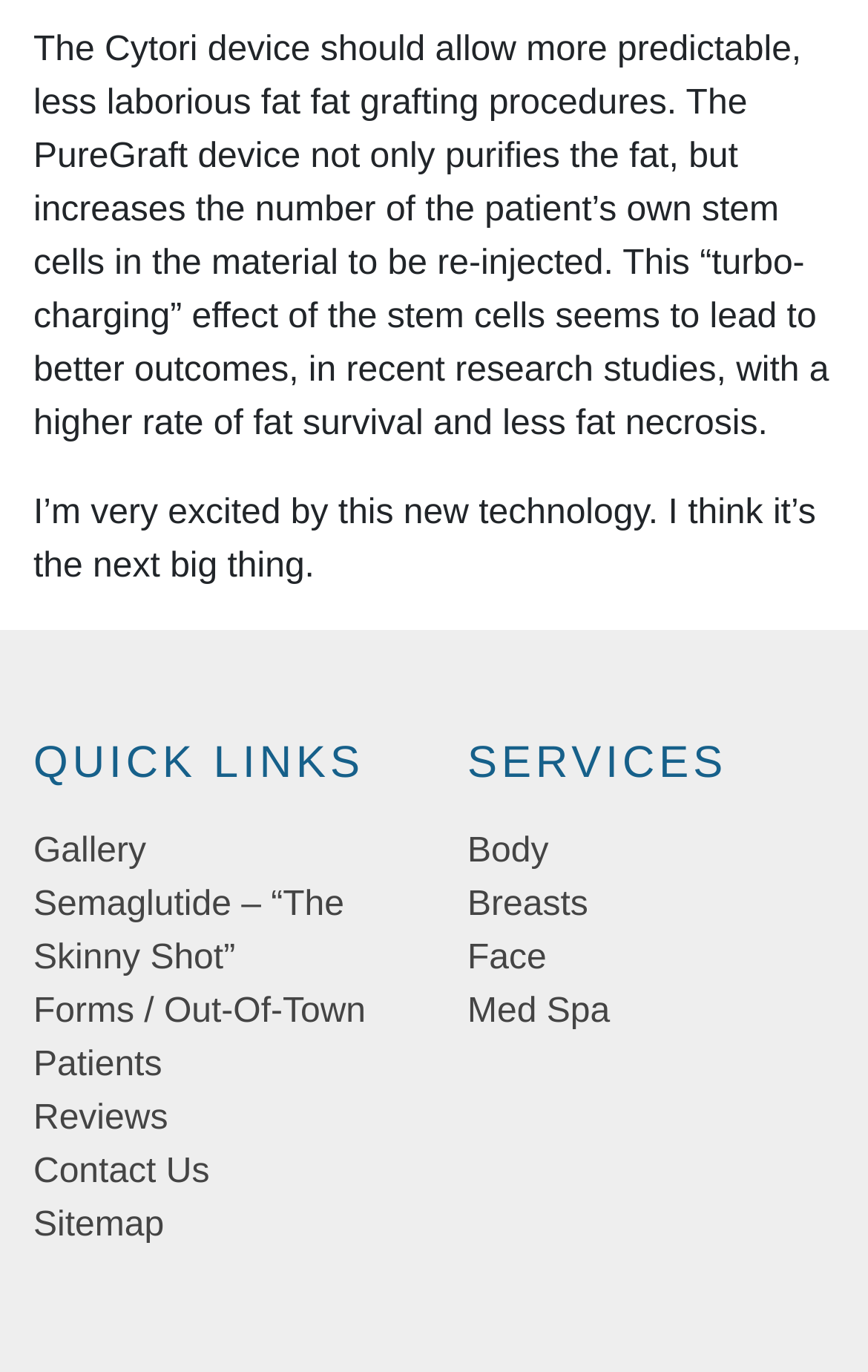Using the provided description: "Forms / Out-Of-Town Patients", find the bounding box coordinates of the corresponding UI element. The output should be four float numbers between 0 and 1, in the format [left, top, right, bottom].

[0.038, 0.724, 0.421, 0.79]